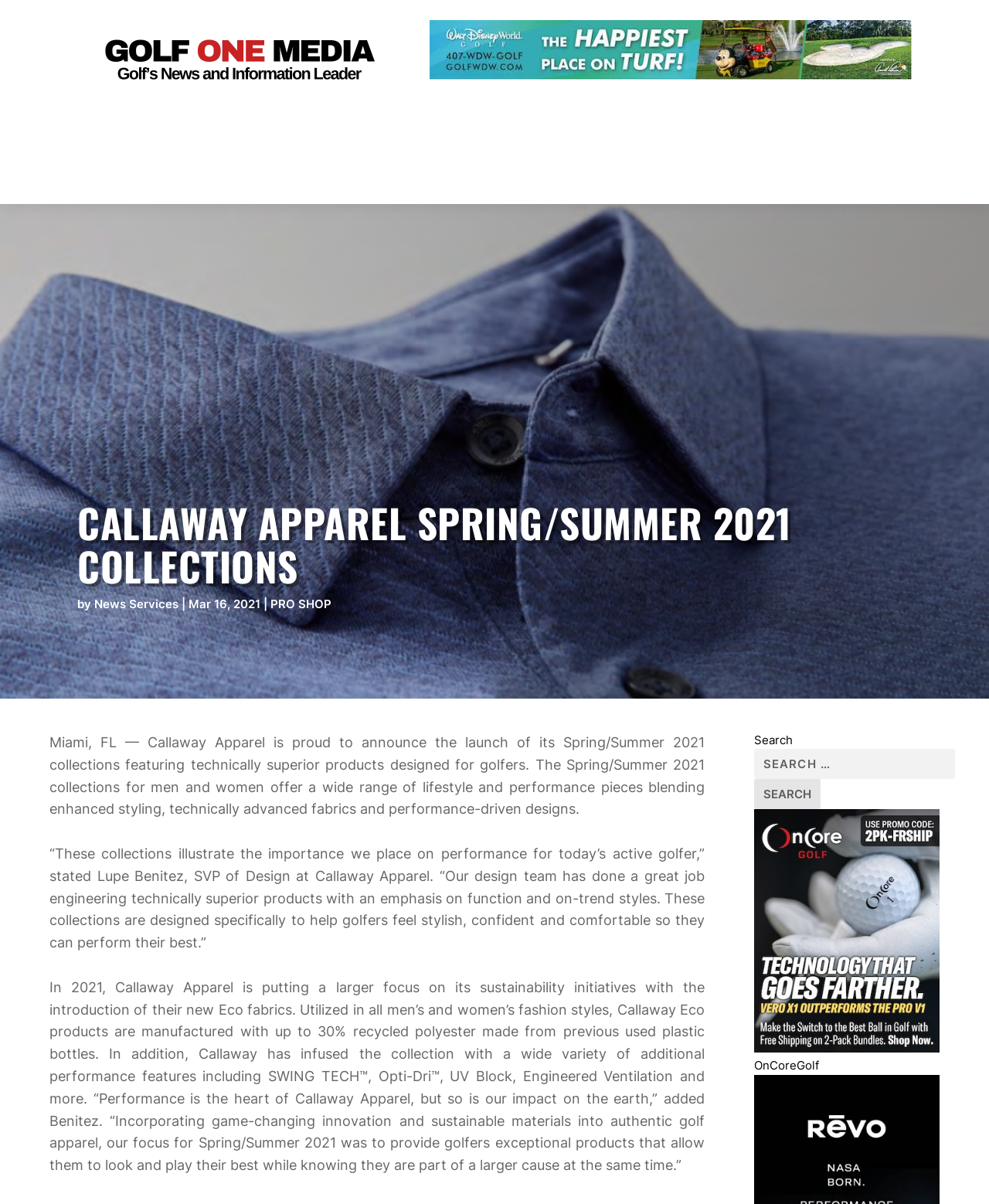How many navigation links are there?
Look at the image and respond with a one-word or short phrase answer.

9